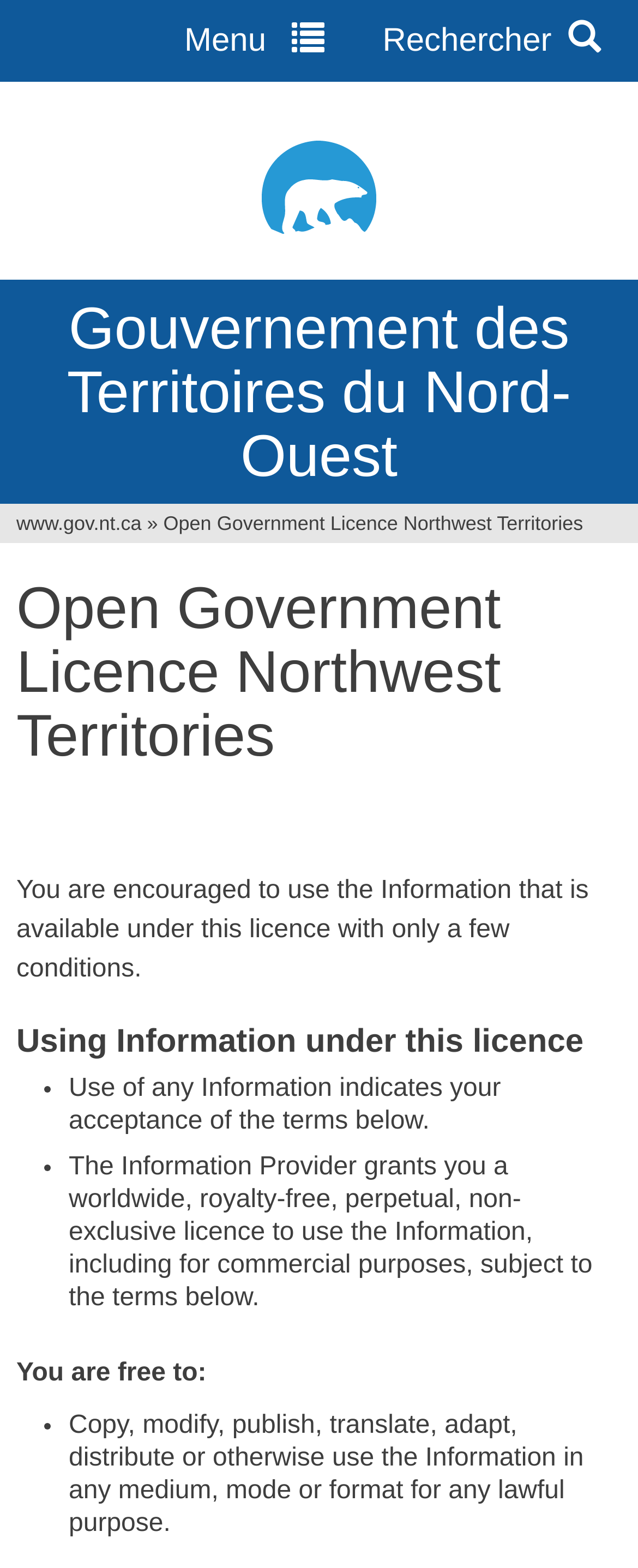Carefully examine the image and provide an in-depth answer to the question: What is the name of the government?

The name of the government can be found in the heading element 'Gouvernement des Territoires du Nord-Ouest' which is a child of the LayoutTable element.